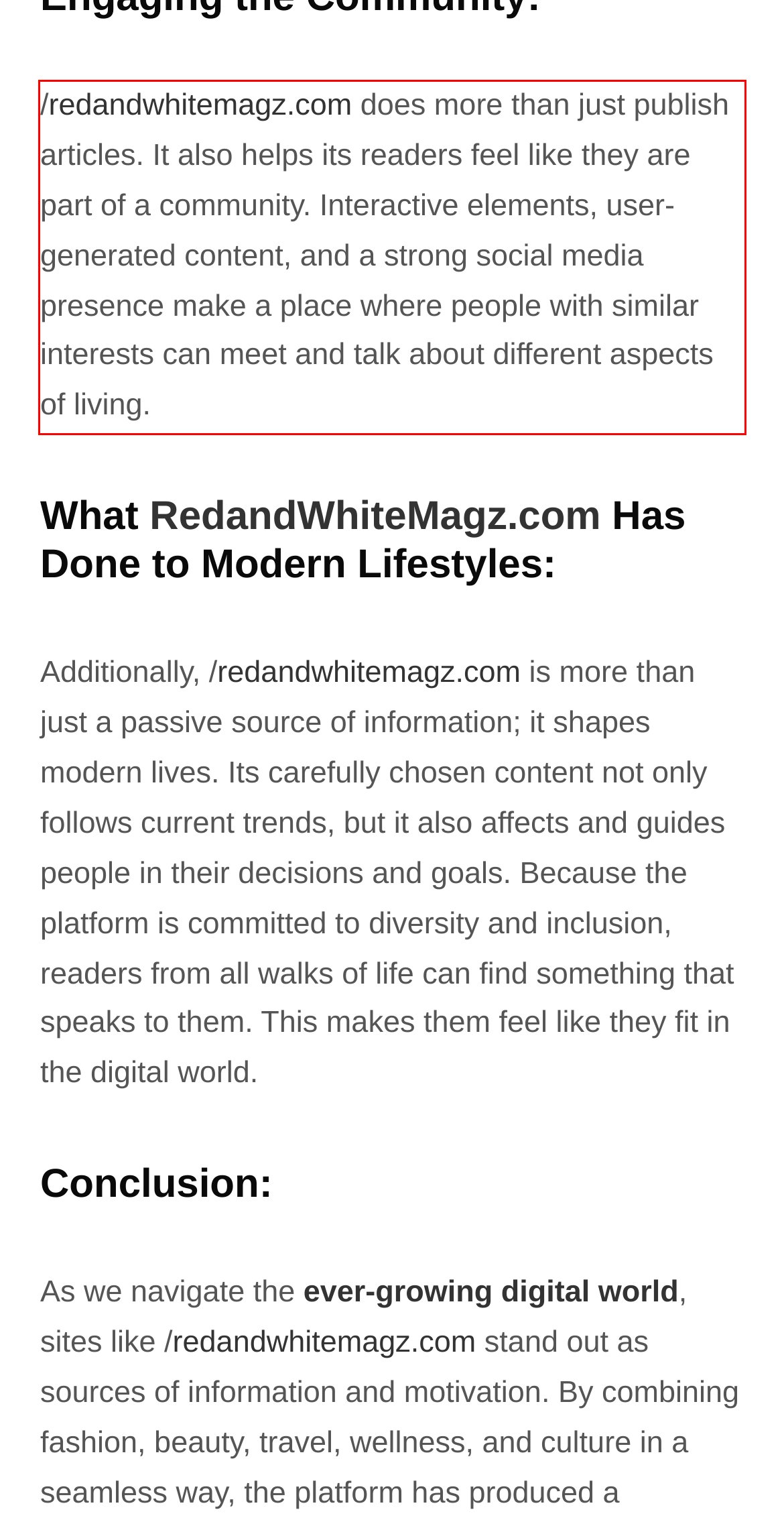Please perform OCR on the text within the red rectangle in the webpage screenshot and return the text content.

/redandwhitemagz.com does more than just publish articles. It also helps its readers feel like they are part of a community. Interactive elements, user-generated content, and a strong social media presence make a place where people with similar interests can meet and talk about different aspects of living.